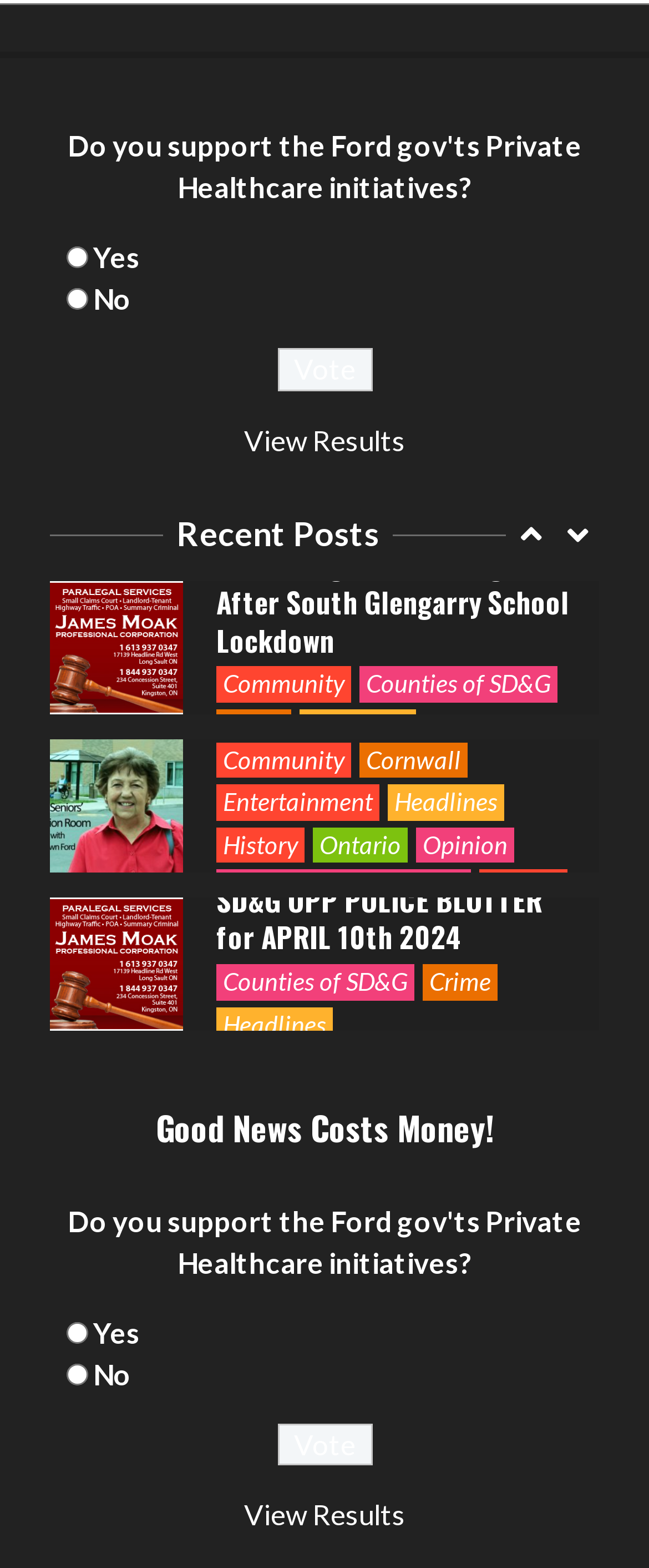Predict the bounding box coordinates for the UI element described as: "Health & Wellness". The coordinates should be four float numbers between 0 and 1, presented as [left, top, right, bottom].

[0.333, 0.426, 0.644, 0.448]